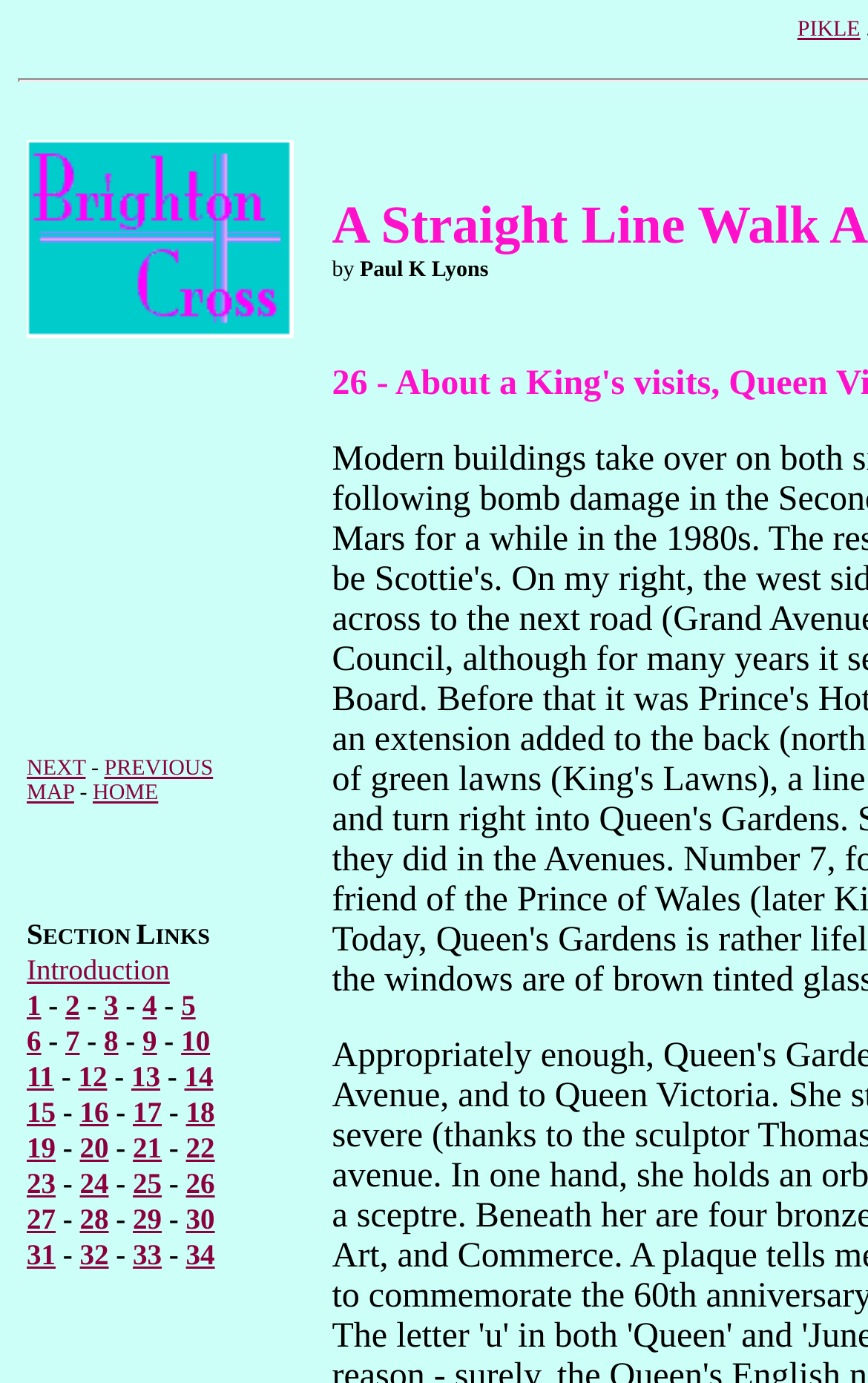Summarize the webpage comprehensively, mentioning all visible components.

This webpage is about Pikle, Brighton Cross, a straight line walk across Brighton, by Paul K Lyons. At the top right corner, there is a link to "PIKLE" with a small image to its left. Below the image, there are navigation links to "NEXT", "PREVIOUS", "MAP", and "HOME". 

To the right of the navigation links, there is a section with the title "SECTION LINKS". Below this title, there are 34 links labeled from "Introduction" to "34", with dashes in between each link. These links are arranged in a vertical column, taking up most of the webpage. 

The webpage has a simple layout, with a focus on providing easy navigation to the different sections of the Pikle, Brighton Cross walk.